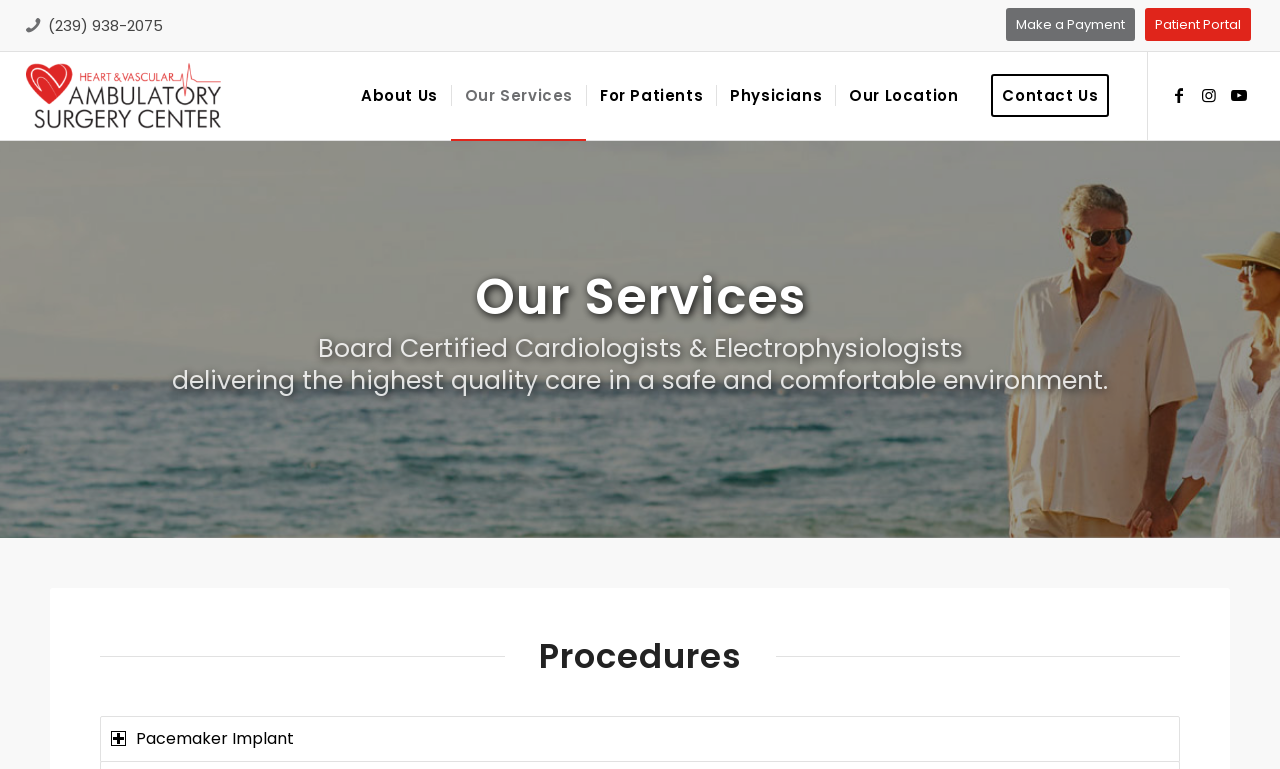Please identify the bounding box coordinates of the element I need to click to follow this instruction: "Make a payment".

[0.786, 0.01, 0.887, 0.053]